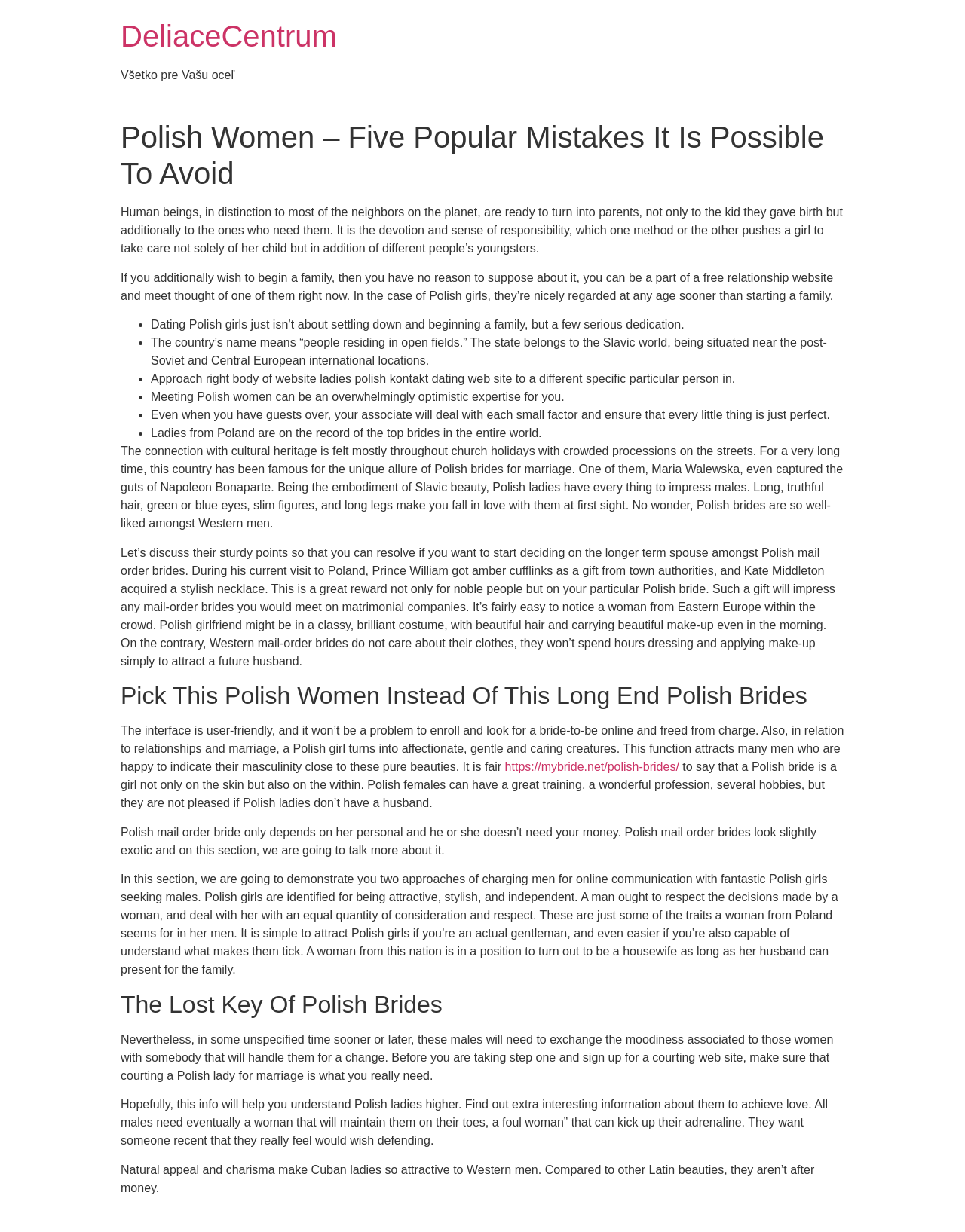Using the description: "DeliaceCentrum", determine the UI element's bounding box coordinates. Ensure the coordinates are in the format of four float numbers between 0 and 1, i.e., [left, top, right, bottom].

[0.125, 0.016, 0.349, 0.043]